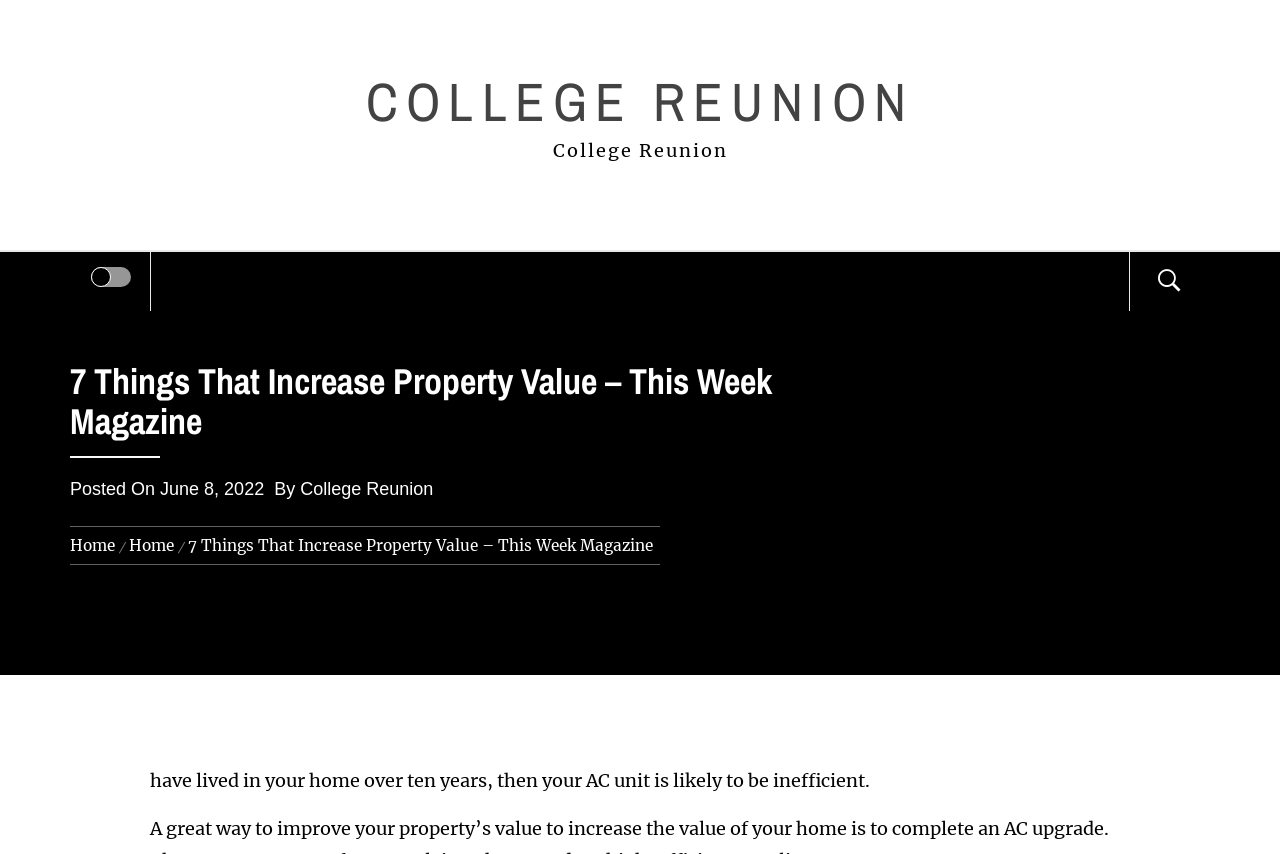Detail the webpage's structure and highlights in your description.

The webpage appears to be an article from "This Week Magazine" by "College Reunion". At the top, there is a navigation menu with a breadcrumb trail, showing the path "Home" to the current article. Below this, the title "7 Things That Increase Property Value – This Week Magazine" is prominently displayed.

On the top-right corner, there is a link with an icon, possibly a social media or sharing button. On the top-left corner, there is a table layout with a link to "COLLEGE REUNION" and a static text "College Reunion" beside it.

The article's metadata is displayed below the title, including the posting date "June 8, 2022" and the author "College Reunion". The main content of the article starts with a paragraph that reads "have lived in your home over ten years, then your AC unit is likely to be inefficient." which is located near the bottom of the page.

There are several links and checkboxes scattered throughout the page, but their purposes are not immediately clear. Overall, the webpage appears to be a simple article layout with a clear title, metadata, and main content.